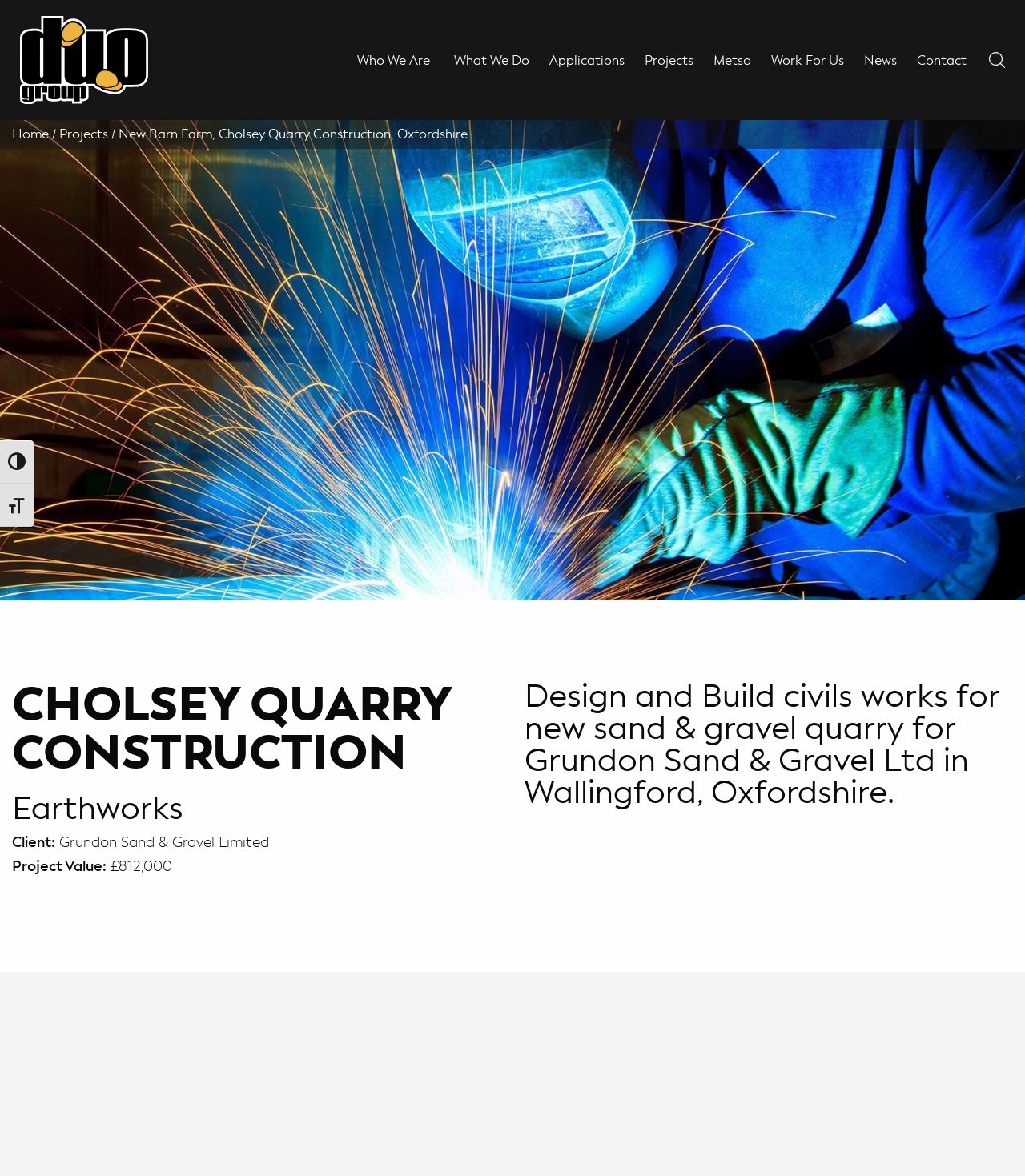Offer an extensive depiction of the webpage and its key elements.

The webpage is about New Barn Farm, Cholsey Quarry Construction, Oxfordshire, a project by Duo Group PLC. At the top left, there is a logo of Duo Group PLC, accompanied by a link to the company's website. Below the logo, there is a navigation menu with links to various sections, including "Who We Are", "What We Do", "Applications", "Projects", "Metso", "Work For Us", "News", and "Contact". 

On the top right, there is a search button with an icon. Below the navigation menu, there are two buttons, one for toggling high contrast and another for toggling font size. 

The main content of the webpage is divided into two sections. On the left, there is a sidebar with links to "Home" and "Projects", separated by a slash. On the right, there is a heading "CHOLSEY QUARRY CONSTRUCTION" followed by a subheading "Earthworks". Below the headings, there is a description of the project, including the client, project value, and a brief summary of the project. The project summary is a design and build civils works for a new sand and gravel quarry for Grundon Sand & Gravel Ltd in Wallingford, Oxfordshire.